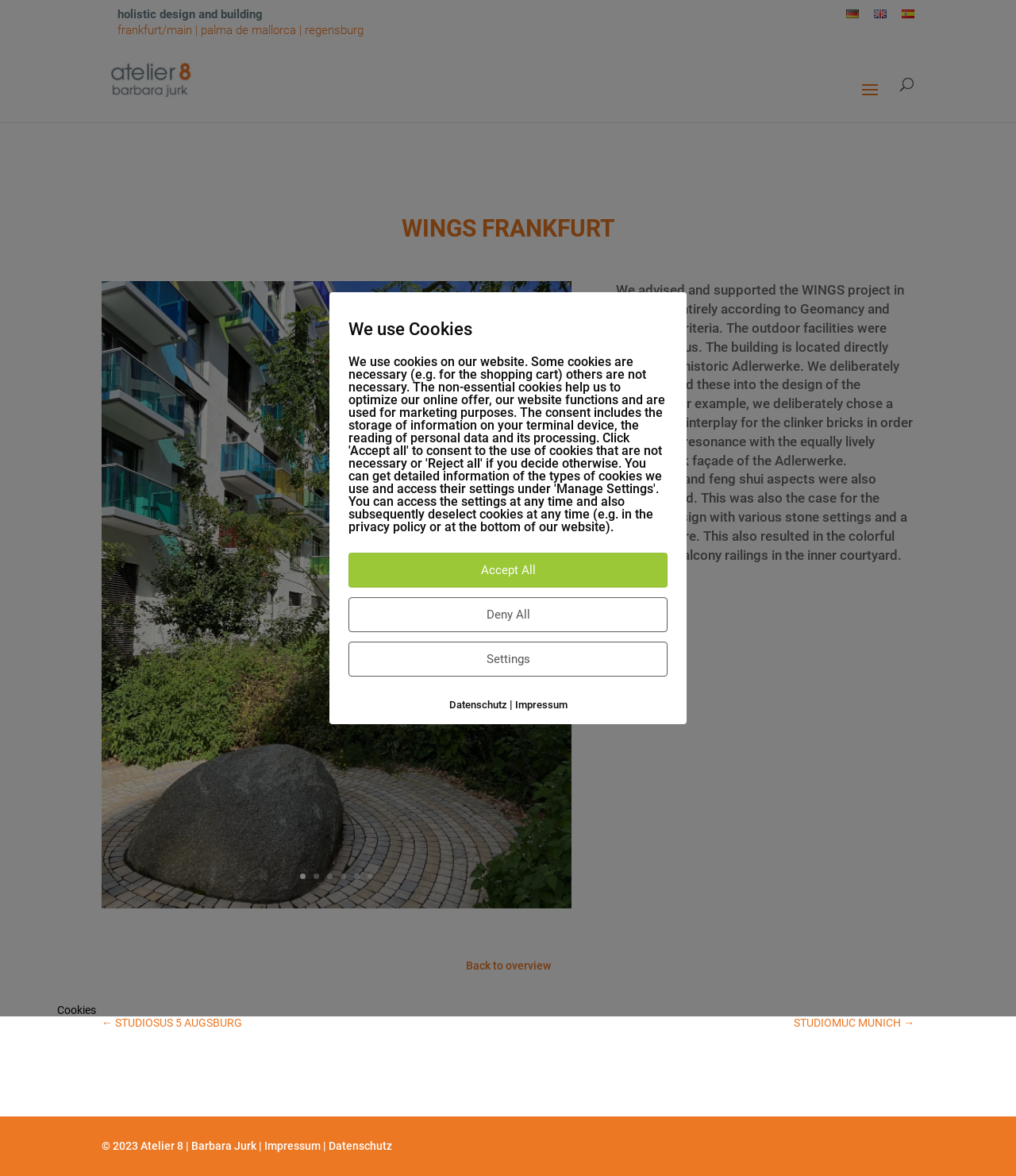Explain the webpage in detail.

The webpage is about the WINGS project in Frankfurt, which was advised and supported by atelier8 according to Geomancy and Feng Shui criteria. At the top, there is a header section with a logo of atelier8, a search bar, and language selection options (Deutsch, English, Español) on the right side. Below the header, there is a large article section that takes up most of the page. 

The article section is divided into two parts. On the left side, there is a heading "WINGS FRANKFURT" followed by a large image that takes up about half of the page. On the right side, there is a block of text that describes the project, including the incorporation of Geomancy and Feng Shui aspects into the design. 

Below the image, there are several links to navigate through the project, including "IMG_97160" and numbered links from 1 to 6. At the bottom of the article section, there are links to navigate to other projects, including "Back to overview", "← STUDIOSUS 5 AUGSBURG", and "STUDIOMUC MUNICH →". 

At the very bottom of the page, there is a footer section with copyright information, links to "Impressum" and "Datenschutz", and a cookie notification section with buttons to accept or deny cookies.